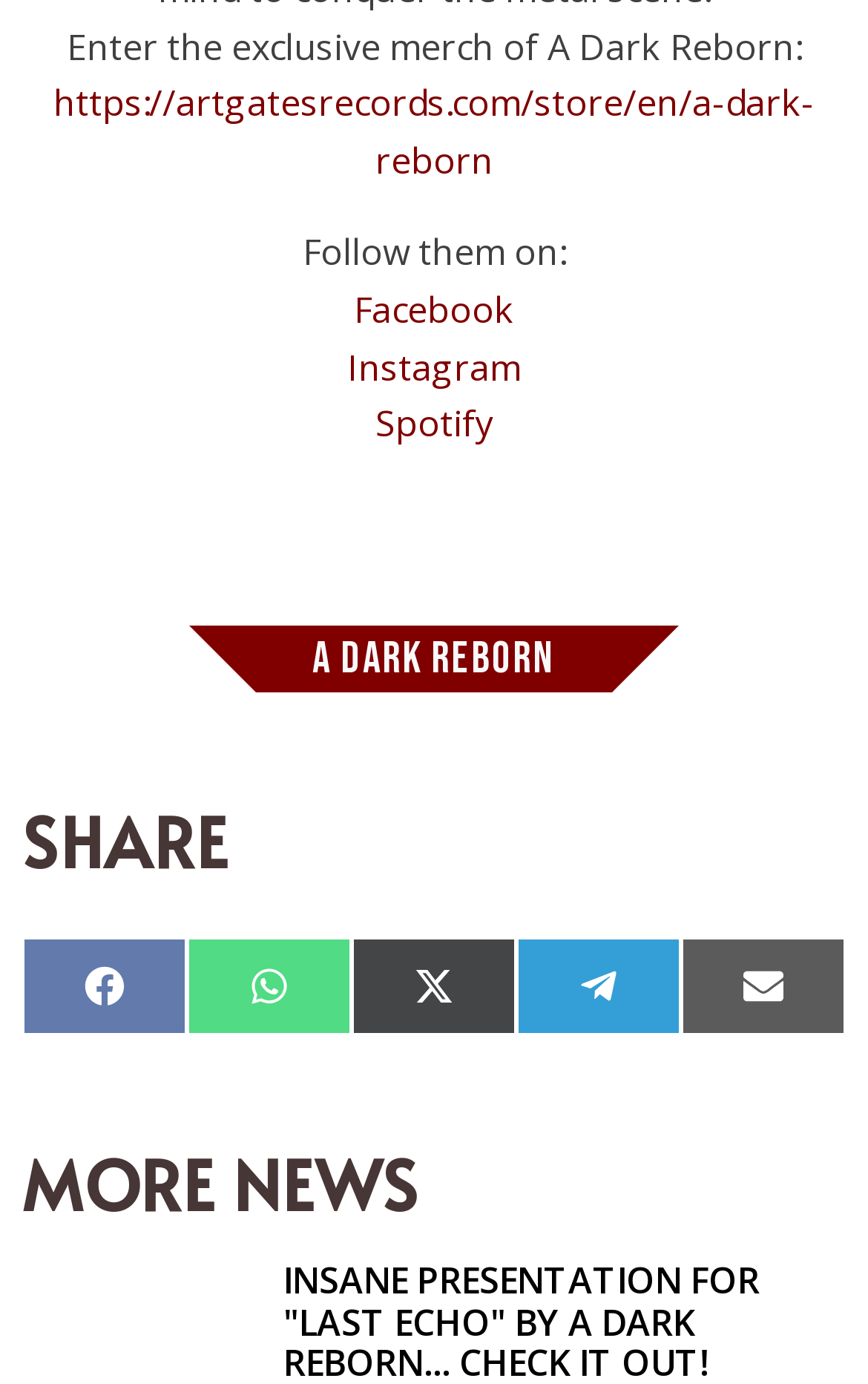Reply to the question below using a single word or brief phrase:
What other news can users find on the webpage?

More news